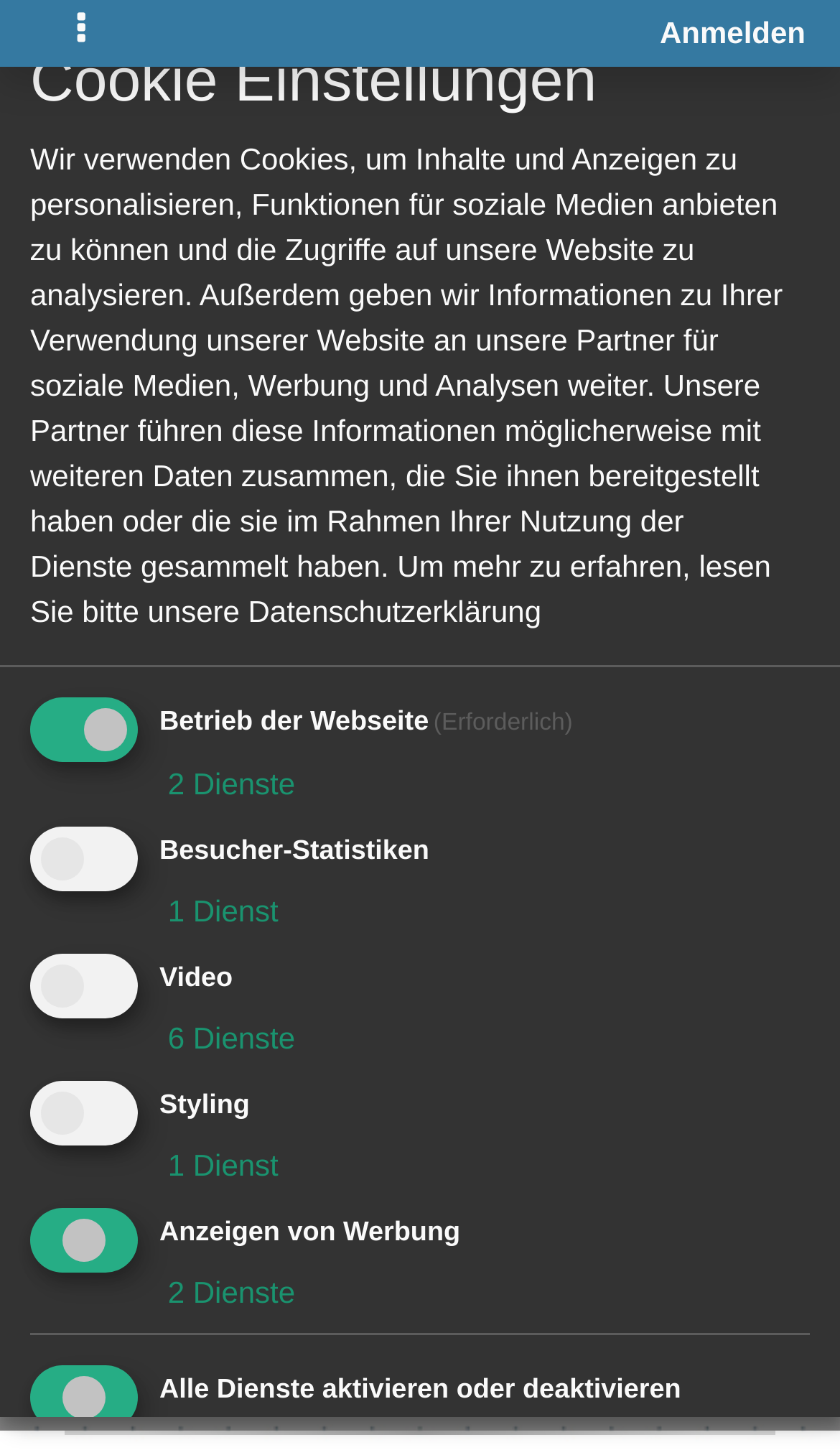Please find the bounding box coordinates of the clickable region needed to complete the following instruction: "Toggle navigation". The bounding box coordinates must consist of four float numbers between 0 and 1, i.e., [left, top, right, bottom].

[0.041, 0.0, 0.154, 0.045]